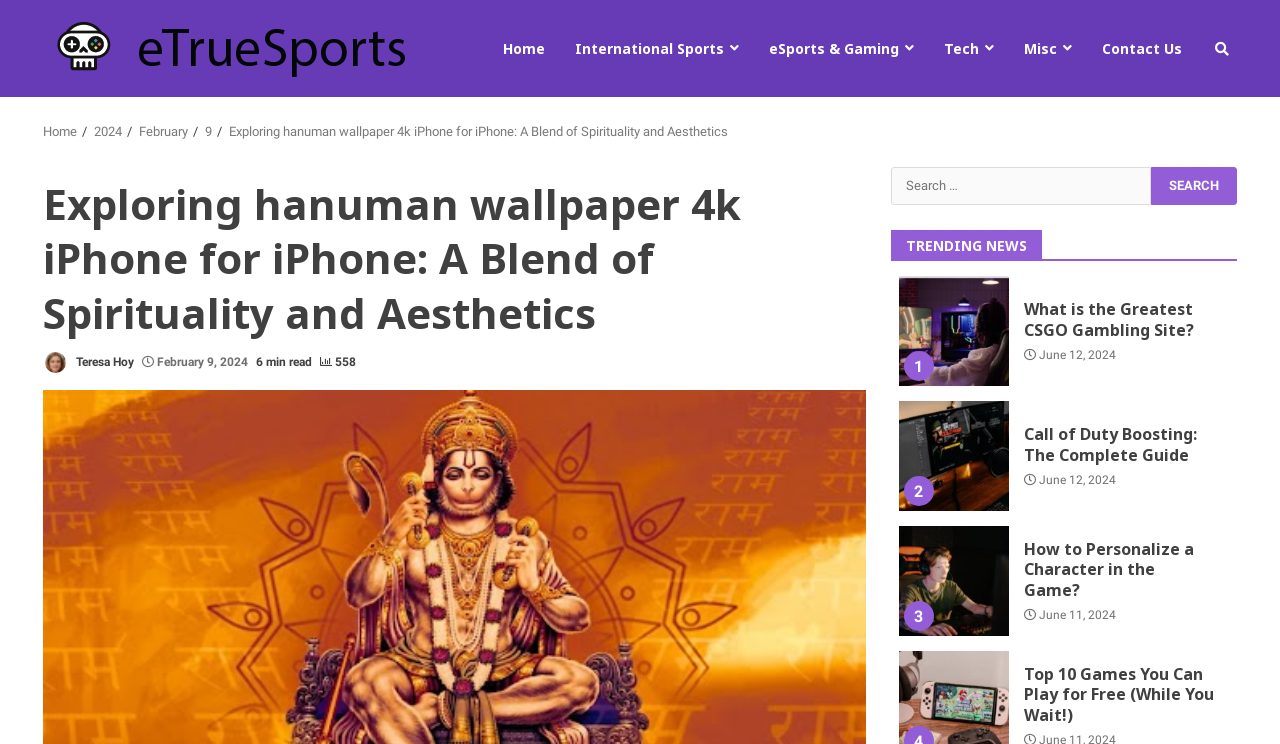Provide the bounding box coordinates of the area you need to click to execute the following instruction: "Search for something".

[0.696, 0.224, 0.966, 0.275]